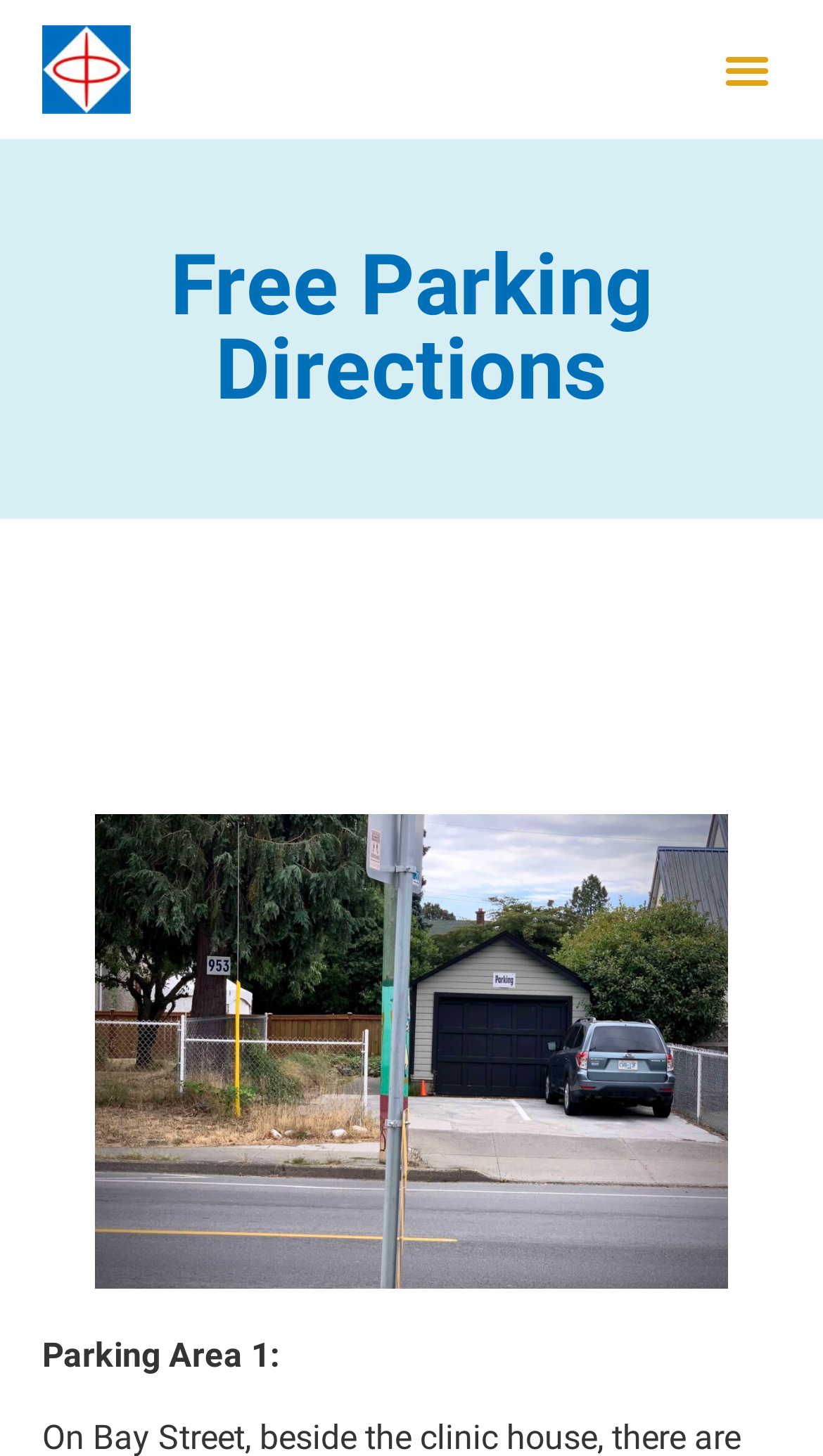Determine the main headline from the webpage and extract its text.

Free Parking Directions